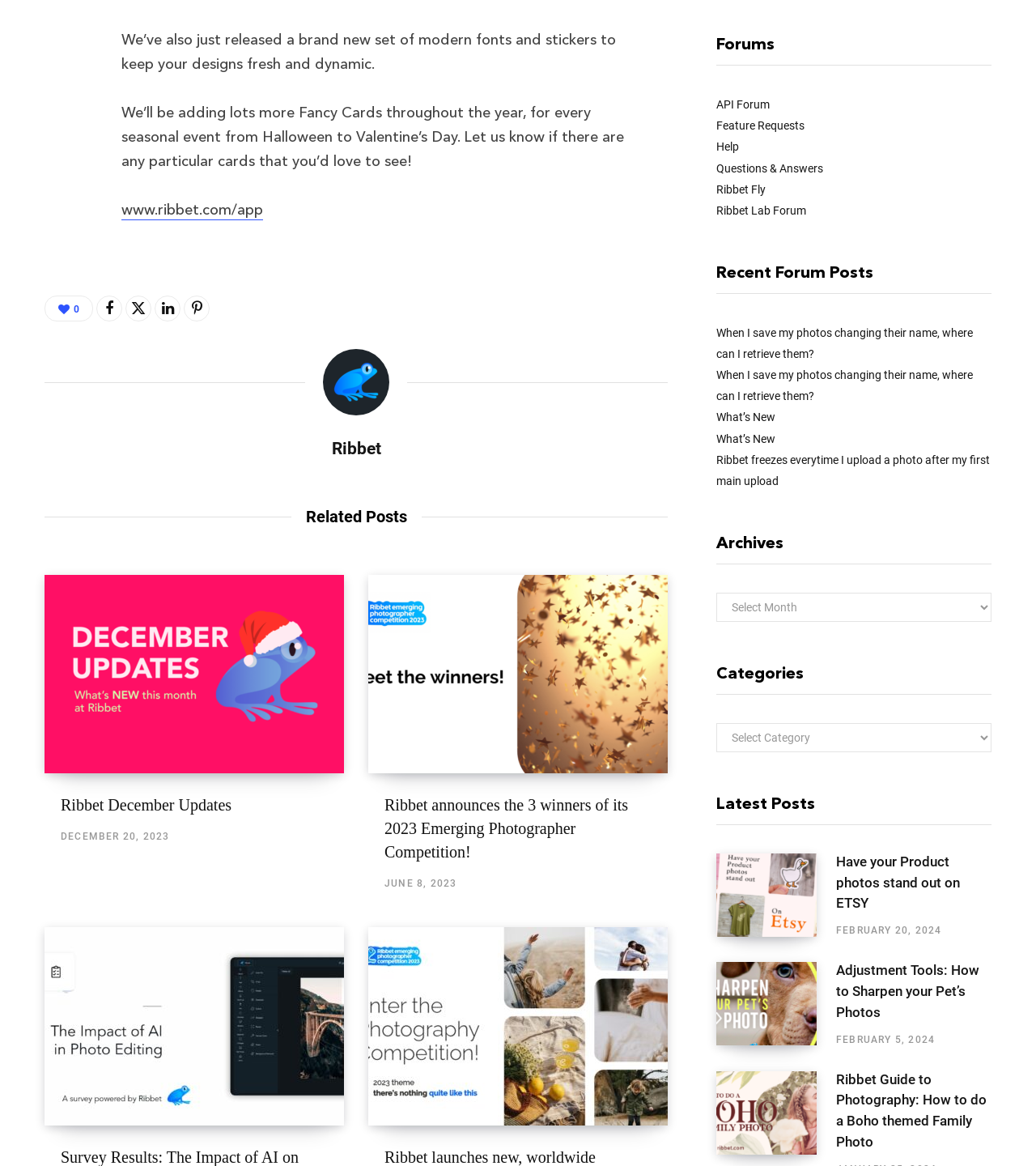Can you show the bounding box coordinates of the region to click on to complete the task described in the instruction: "Click on the 'Ribbet' link"?

[0.32, 0.375, 0.368, 0.395]